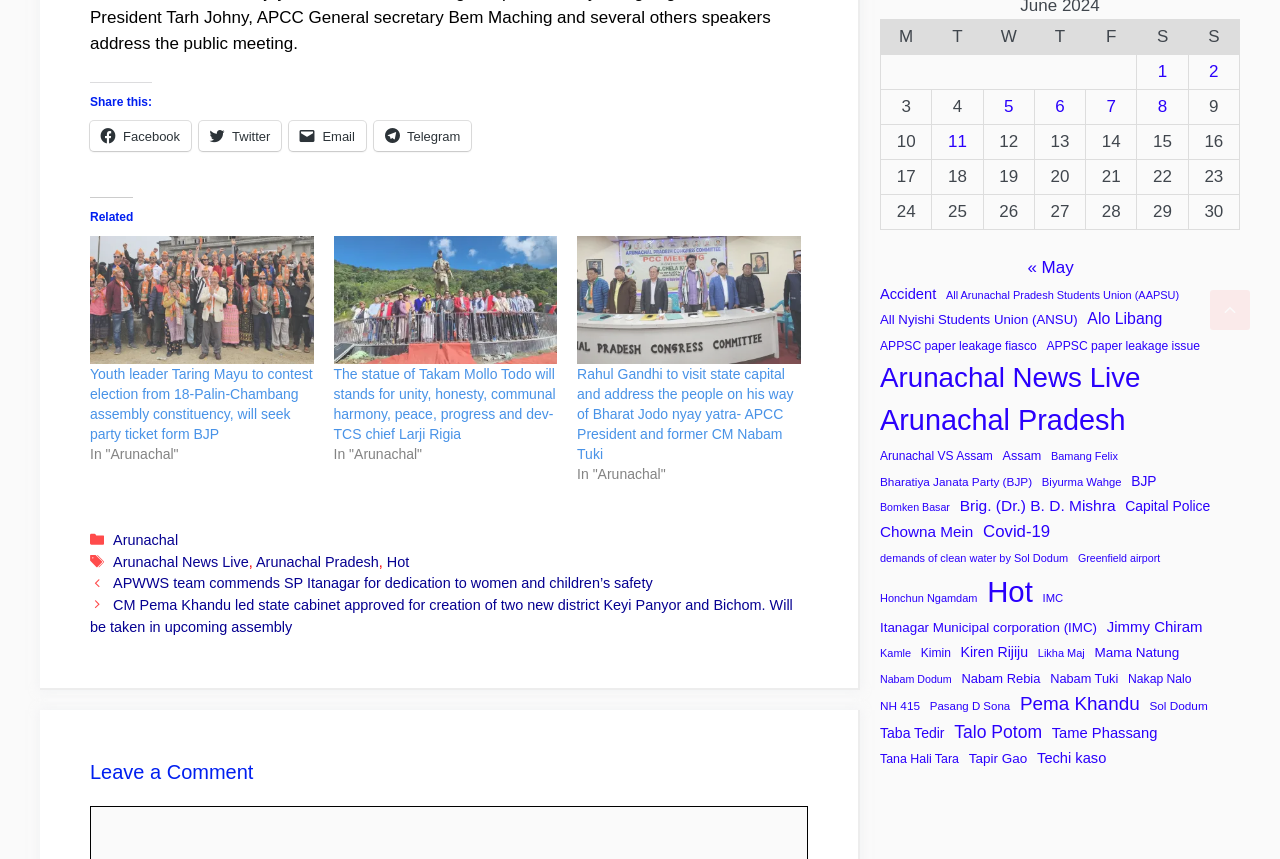Please specify the bounding box coordinates for the clickable region that will help you carry out the instruction: "Share on Facebook".

[0.07, 0.141, 0.149, 0.176]